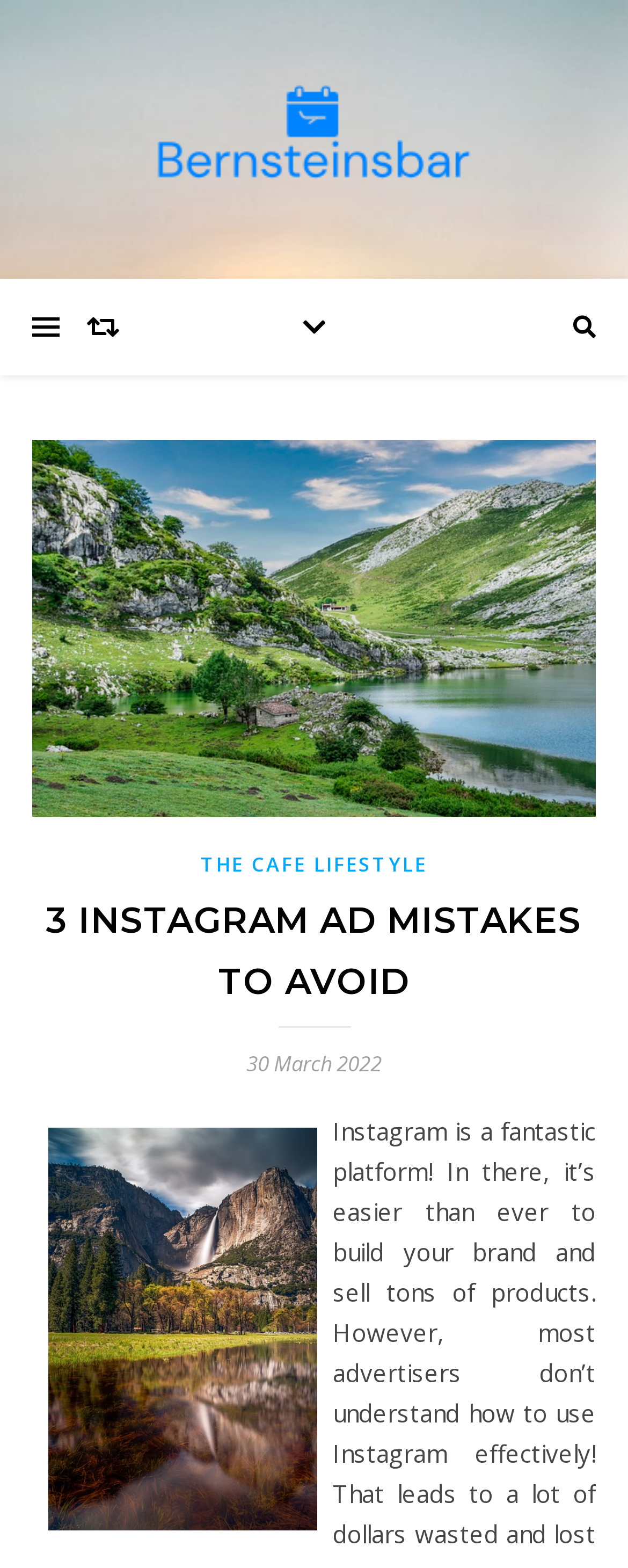Respond to the question below with a concise word or phrase:
What is the category of the article?

THE CAFE LIFESTYLE